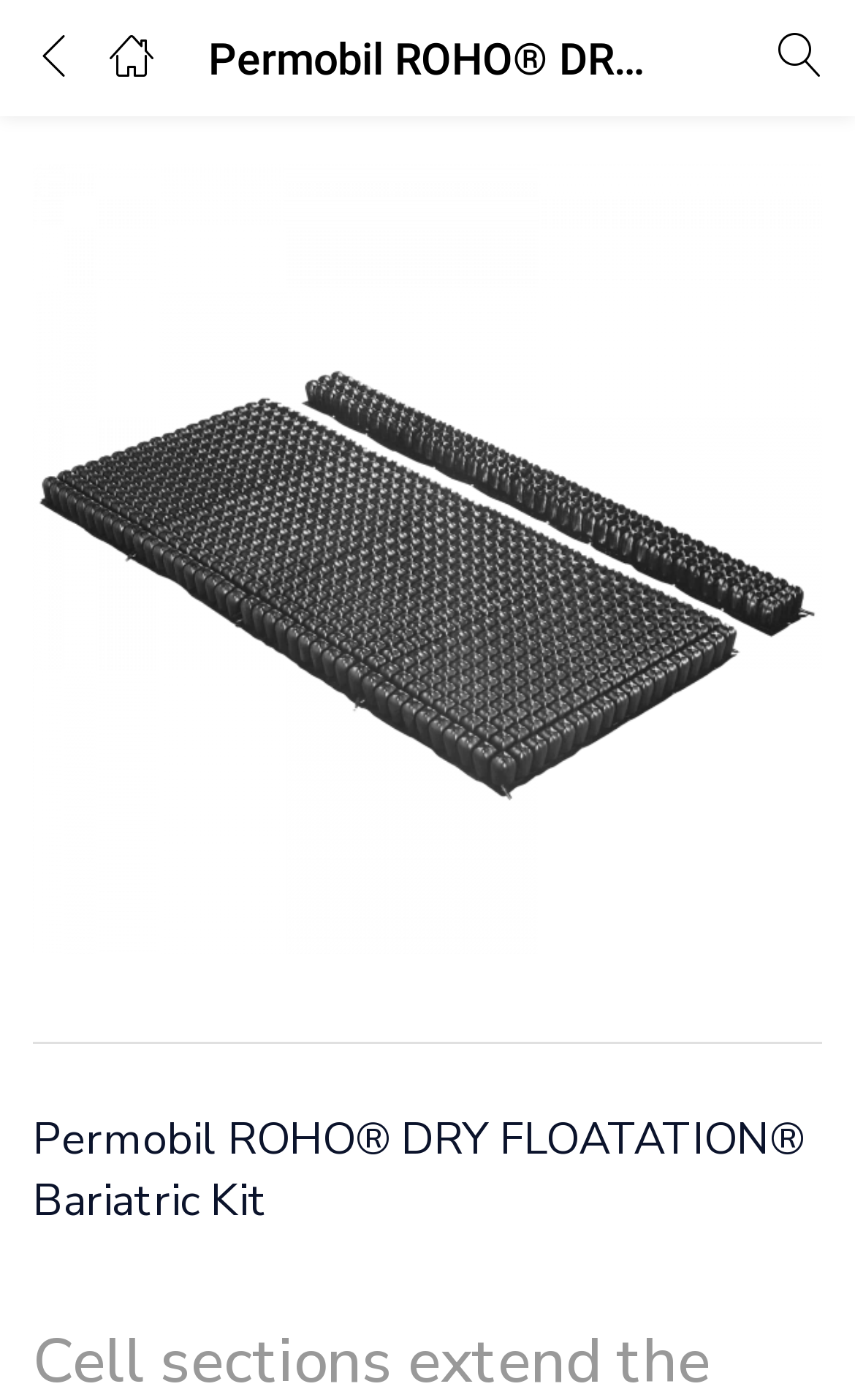Provide the bounding box coordinates, formatted as (top-left x, top-left y, bottom-right x, bottom-right y), with all values being floating point numbers between 0 and 1. Identify the bounding box of the UI element that matches the description: parent_node: Login

[0.044, 0.02, 0.09, 0.06]